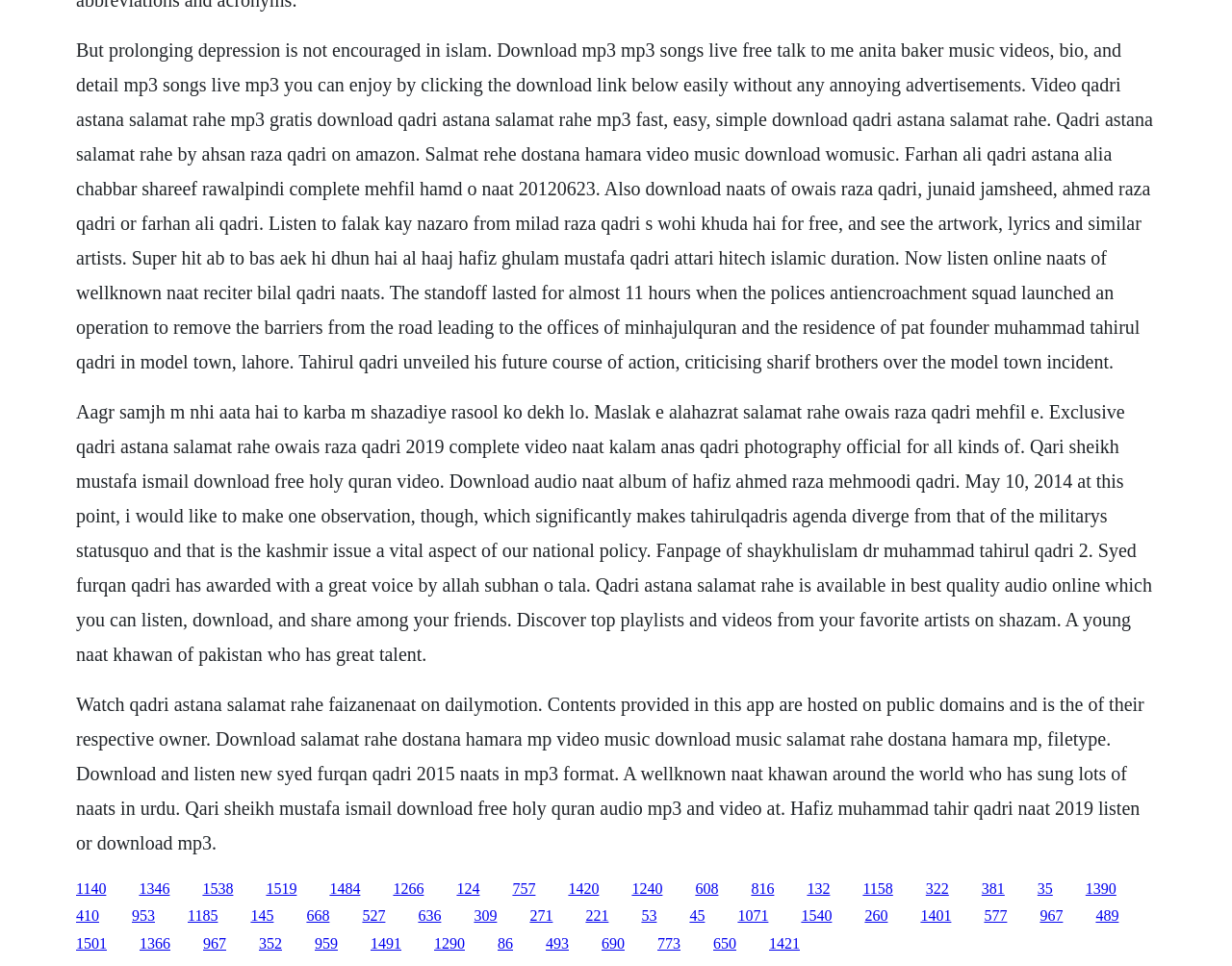Please identify the bounding box coordinates of the element that needs to be clicked to execute the following command: "Download salamat rahe dostana hamara mp video music". Provide the bounding box using four float numbers between 0 and 1, formatted as [left, top, right, bottom].

[0.062, 0.718, 0.929, 0.883]